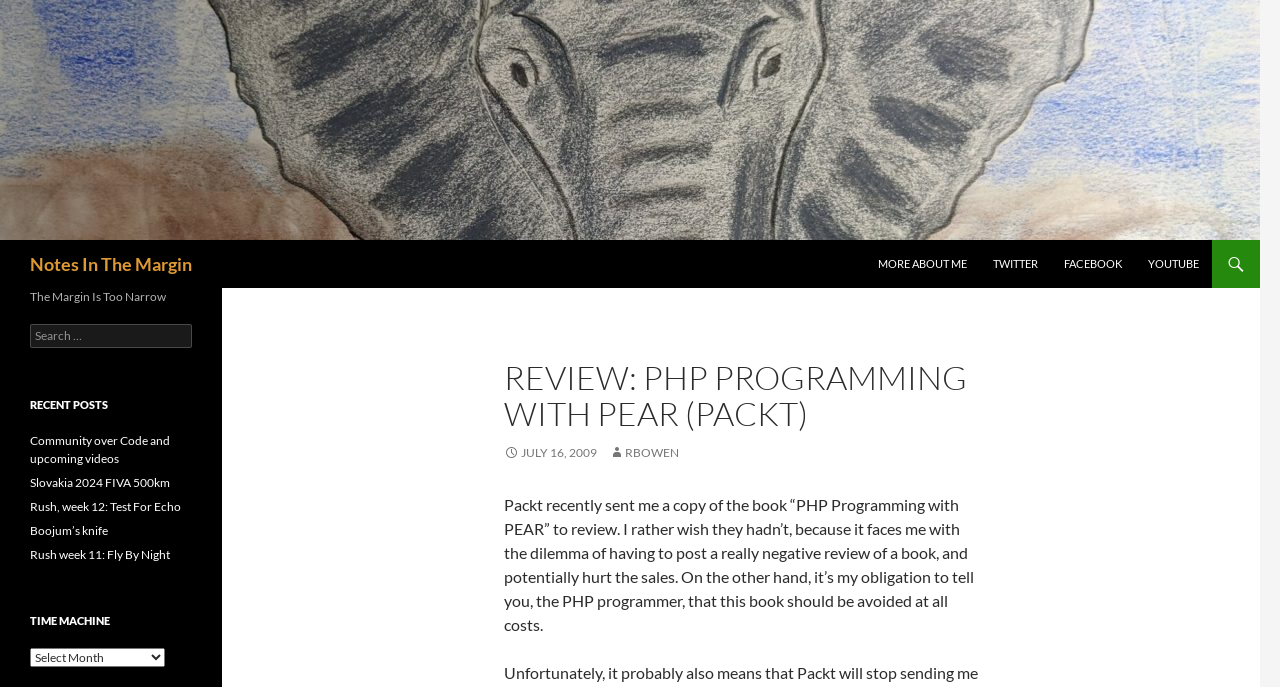Please find the bounding box for the following UI element description. Provide the coordinates in (top-left x, top-left y, bottom-right x, bottom-right y) format, with values between 0 and 1: rbowen

[0.476, 0.648, 0.53, 0.67]